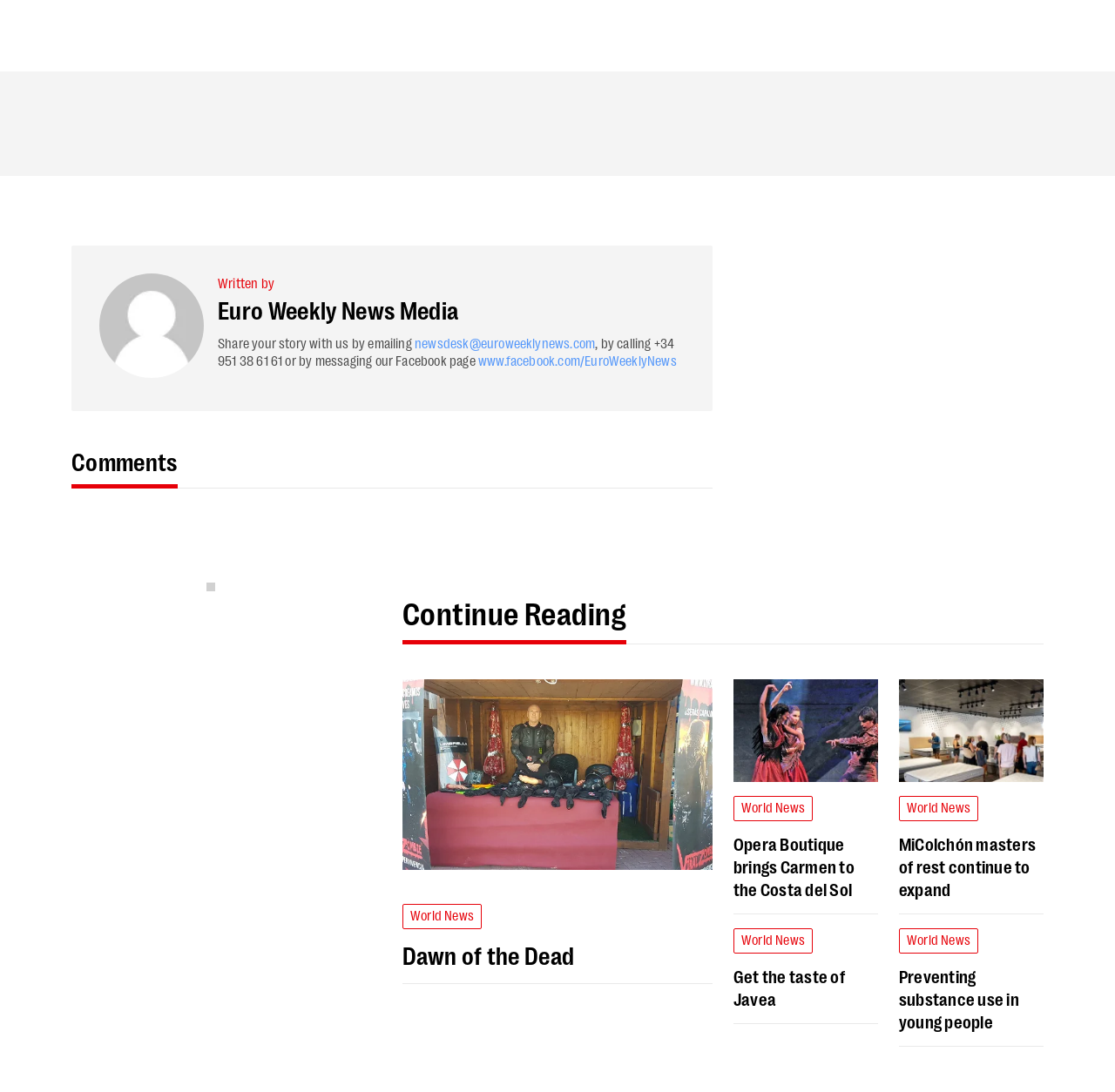Determine the bounding box coordinates of the clickable region to carry out the instruction: "Read the article about Preventing substance use in young people".

[0.806, 0.882, 0.936, 0.945]